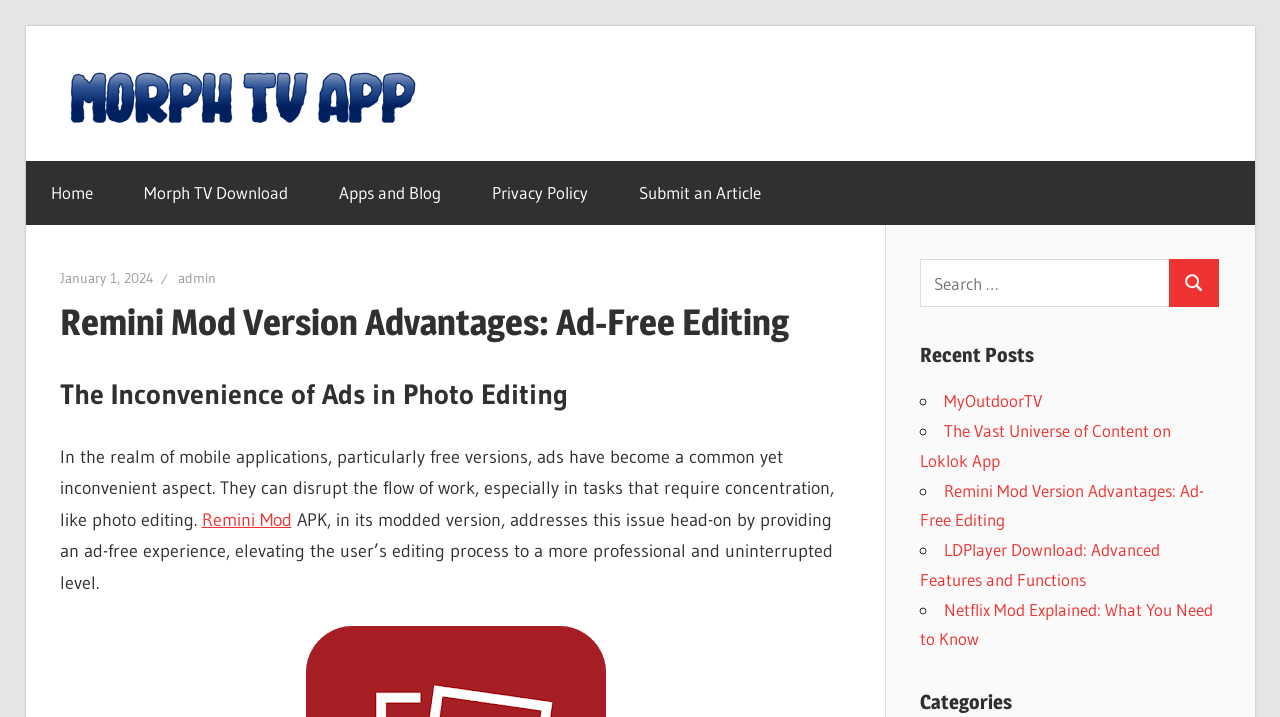Can you find the bounding box coordinates for the element that needs to be clicked to execute this instruction: "View the license of this item"? The coordinates should be given as four float numbers between 0 and 1, i.e., [left, top, right, bottom].

None